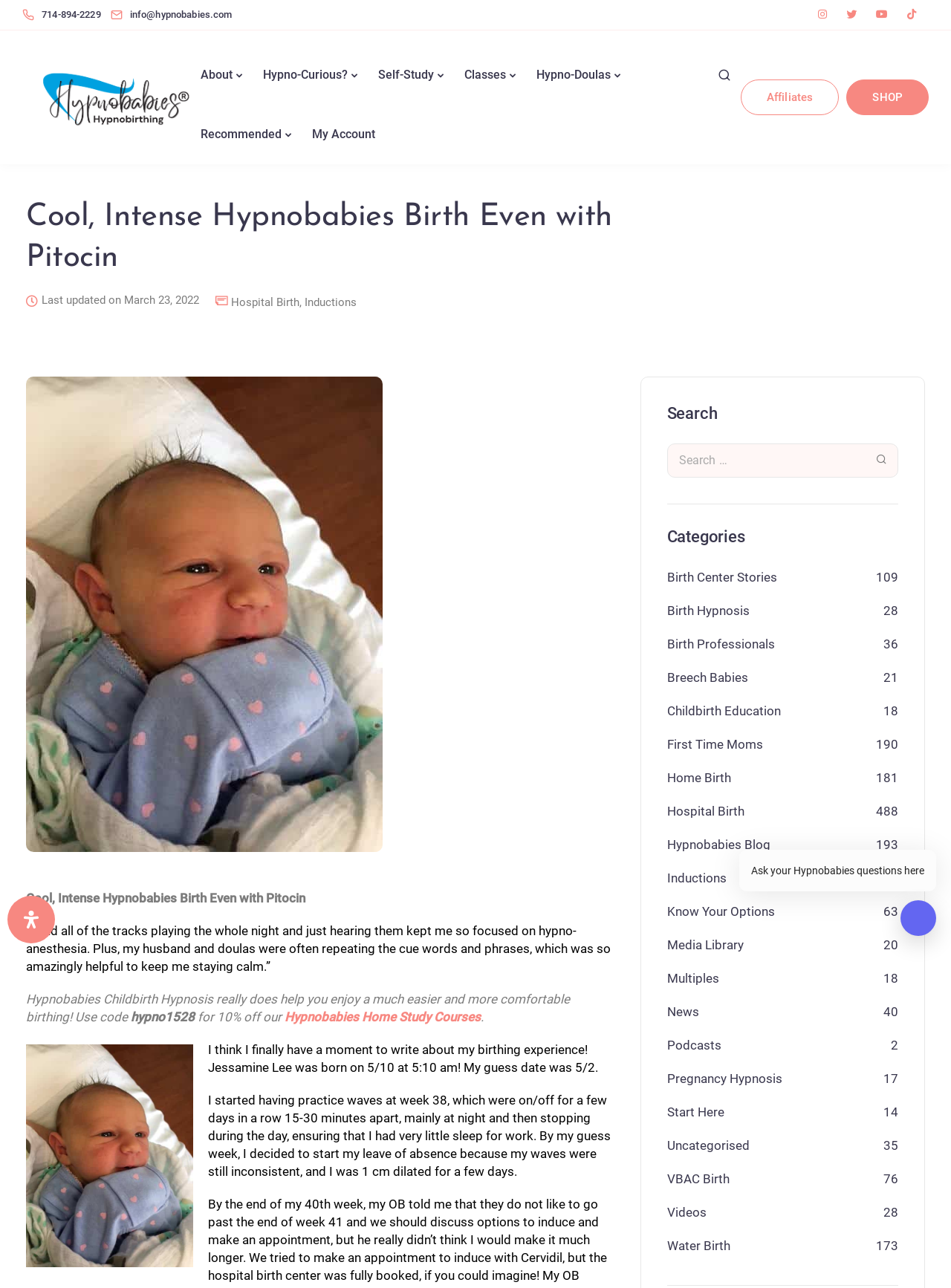Using the element description Contact, predict the bounding box coordinates for the UI element. Provide the coordinates in (top-left x, top-left y, bottom-right x, bottom-right y) format with values ranging from 0 to 1.

None